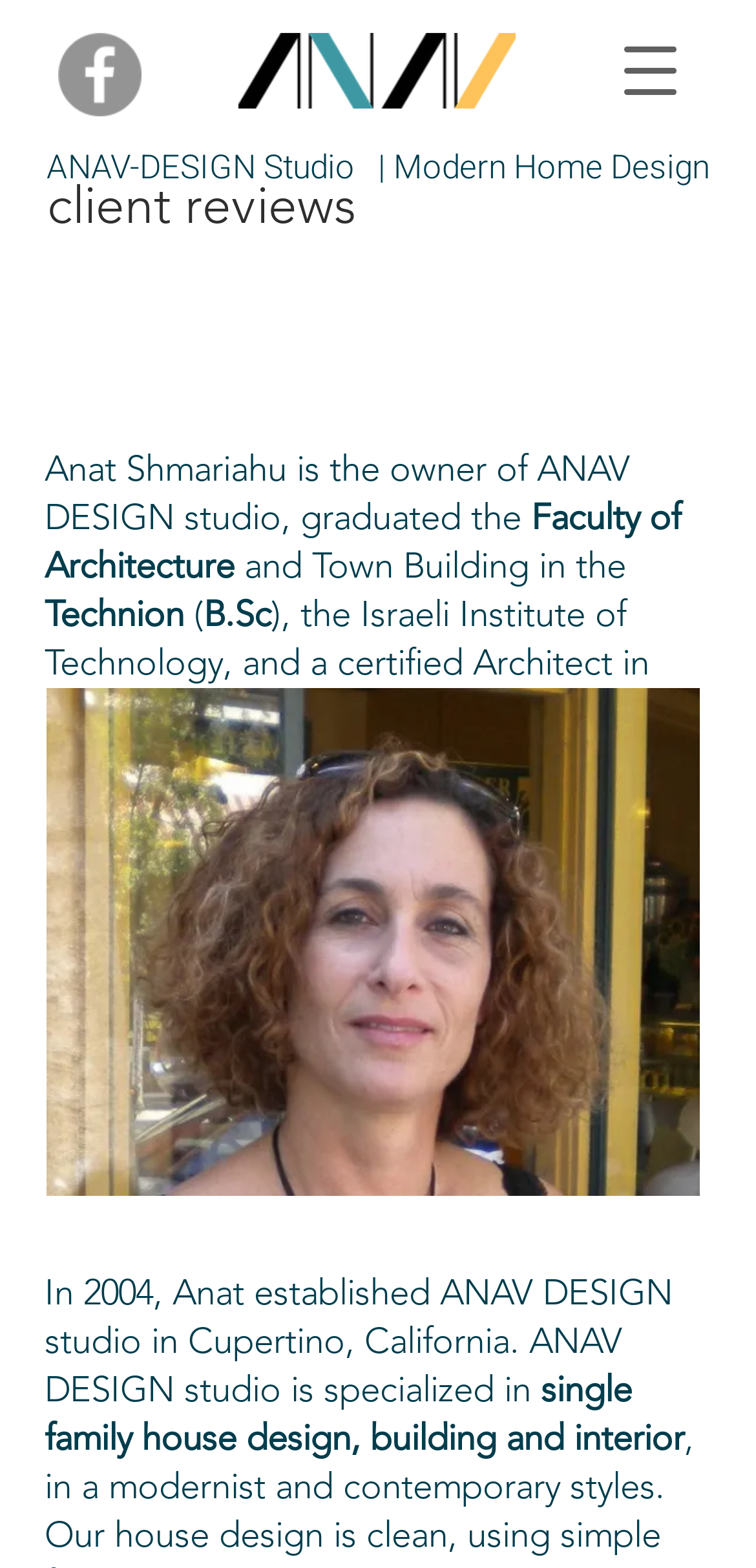What is the education background of Anat Shmariahu?
Based on the image, answer the question in a detailed manner.

I found the answer by reading the text content of the webpage, specifically the paragraph that starts with 'Anat Shmariahu is the owner of ANAV DESIGN studio...'. This paragraph mentions that Anat Shmariahu graduated from the Faculty of Architecture and Town Building in the Technion, which is the Israeli Institute of Technology.